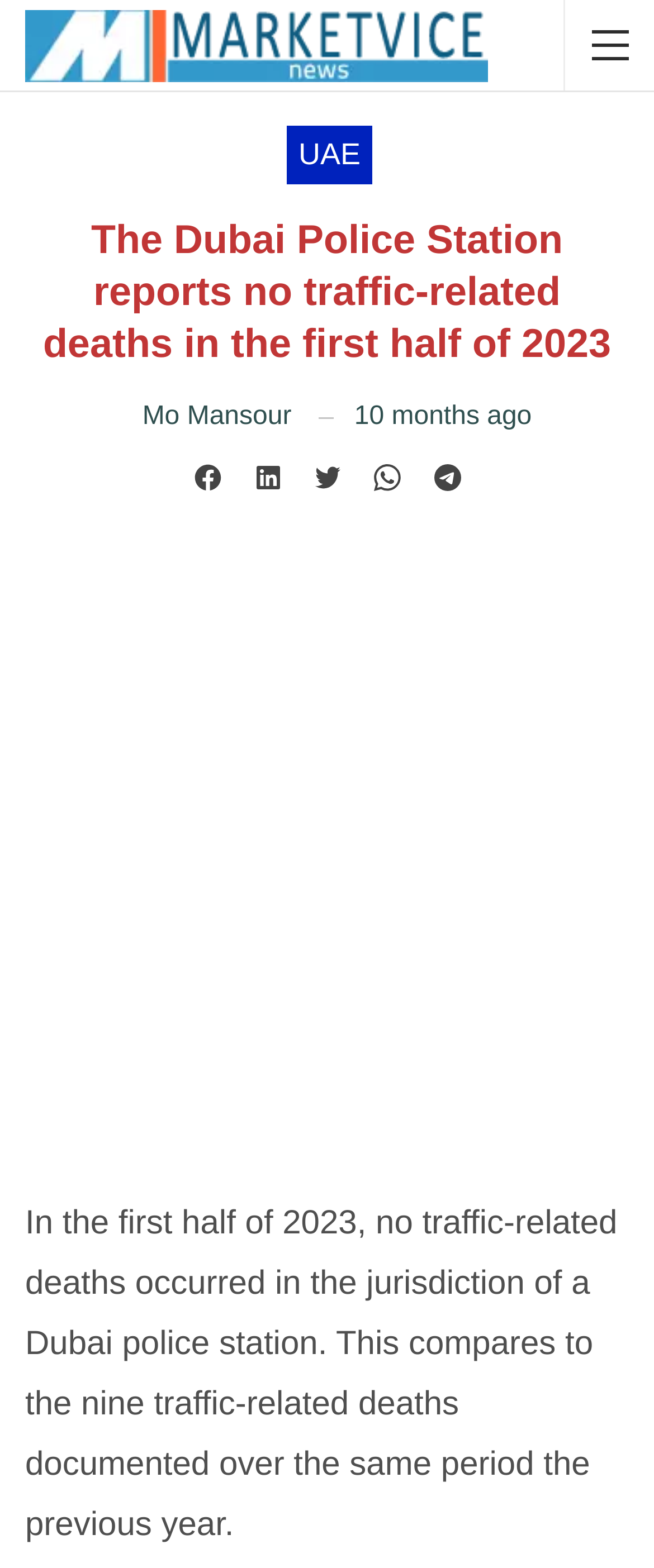What is the time period mentioned in the article?
Kindly give a detailed and elaborate answer to the question.

Based on the webpage content, specifically the heading element with the text 'The Dubai Police Station reports no traffic-related deaths in the first half of 2023', we can determine that the time period mentioned in the article is the first half of 2023.